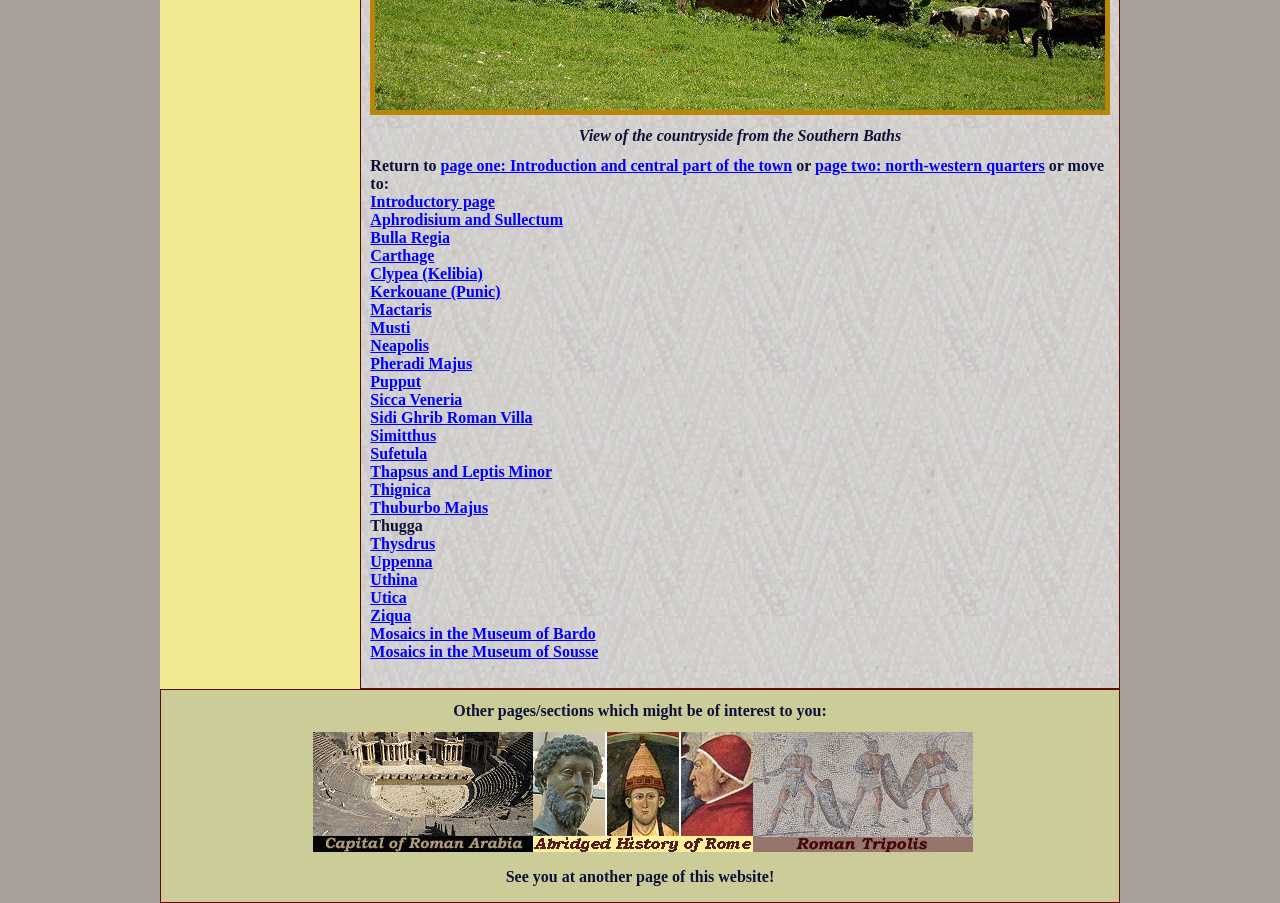Please indicate the bounding box coordinates of the element's region to be clicked to achieve the instruction: "View Aphrodisium and Sullectum". Provide the coordinates as four float numbers between 0 and 1, i.e., [left, top, right, bottom].

[0.289, 0.234, 0.44, 0.252]